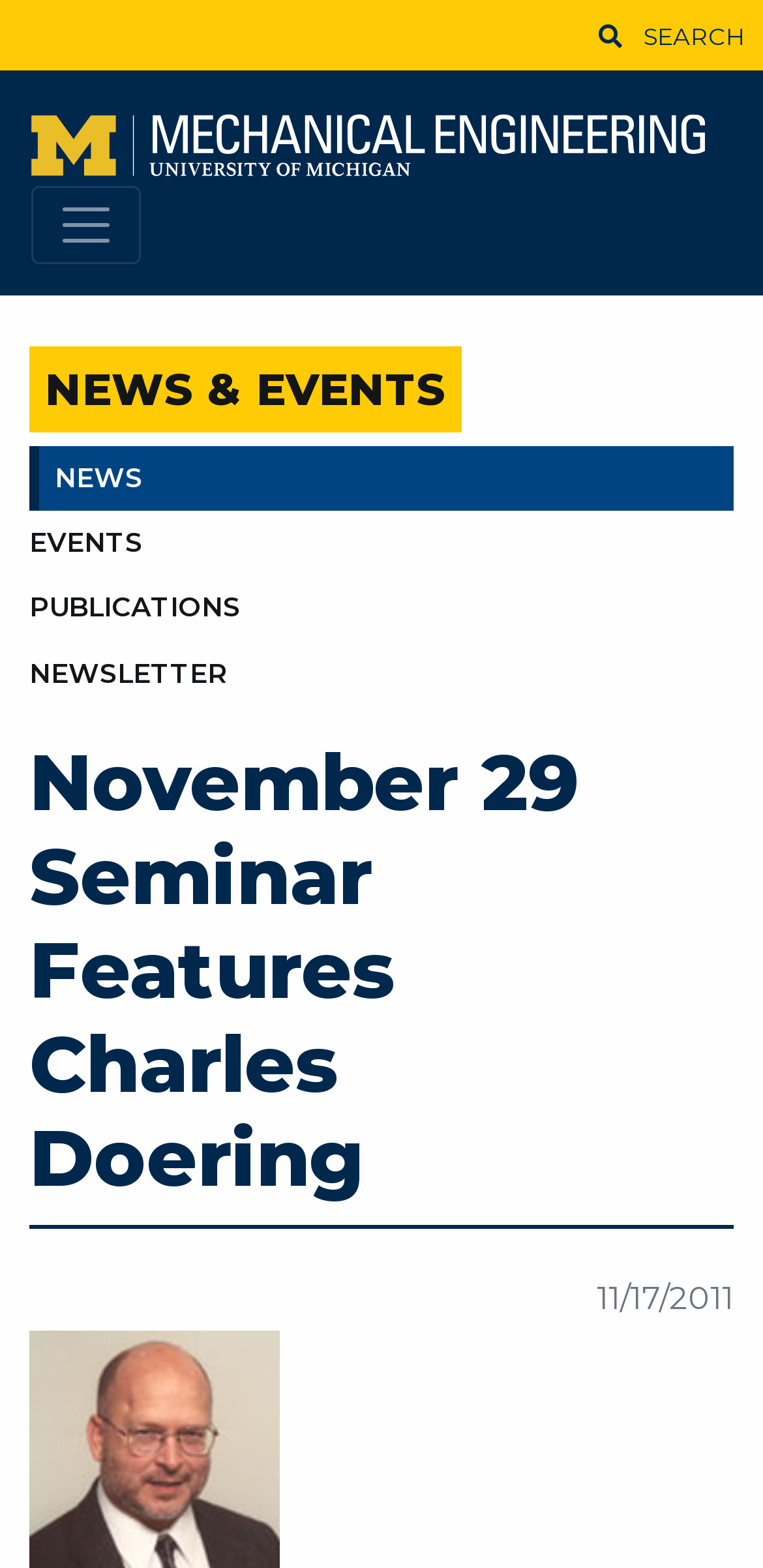Please identify the bounding box coordinates of where to click in order to follow the instruction: "read the seminar details".

[0.038, 0.47, 0.962, 0.784]